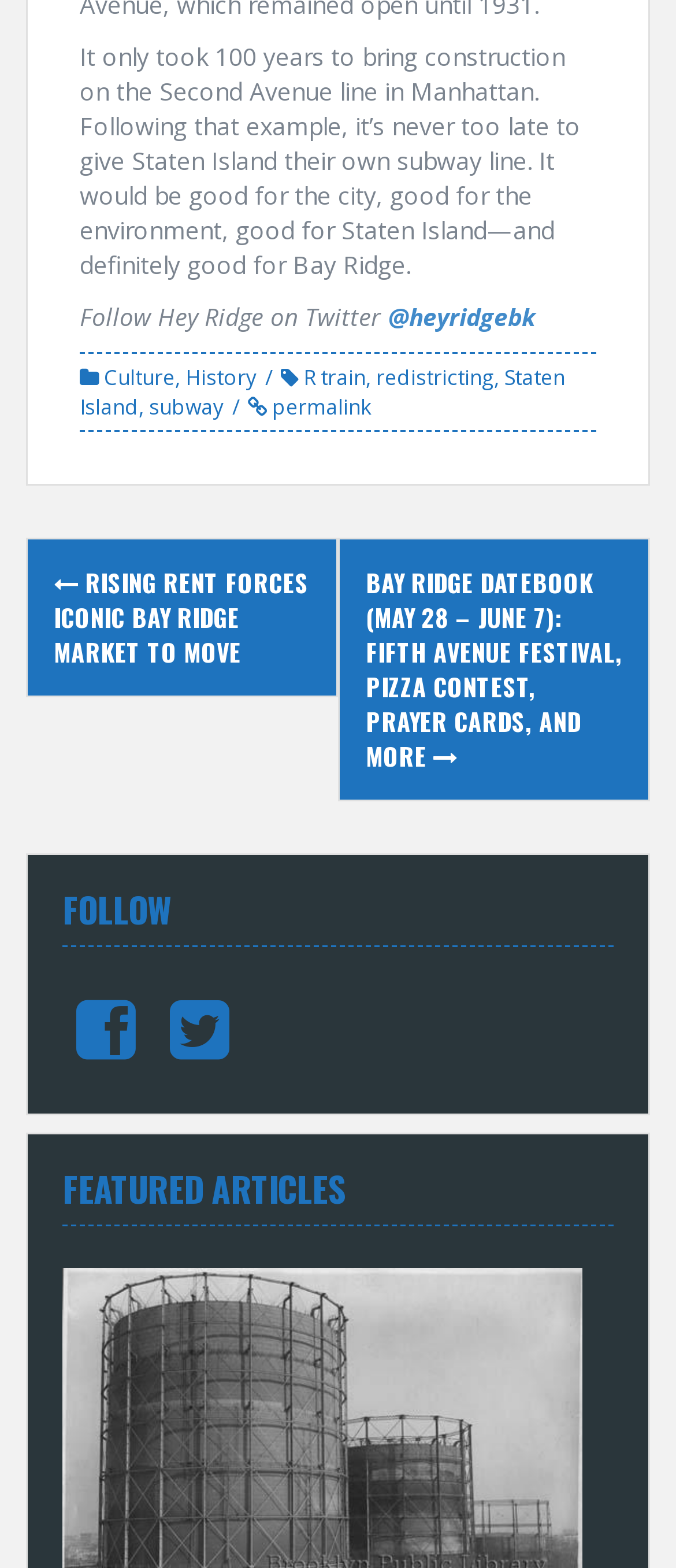What is the category of the link 'R train'?
Give a thorough and detailed response to the question.

The link 'R train' is listed under the footer section, and it is categorized under 'History'.